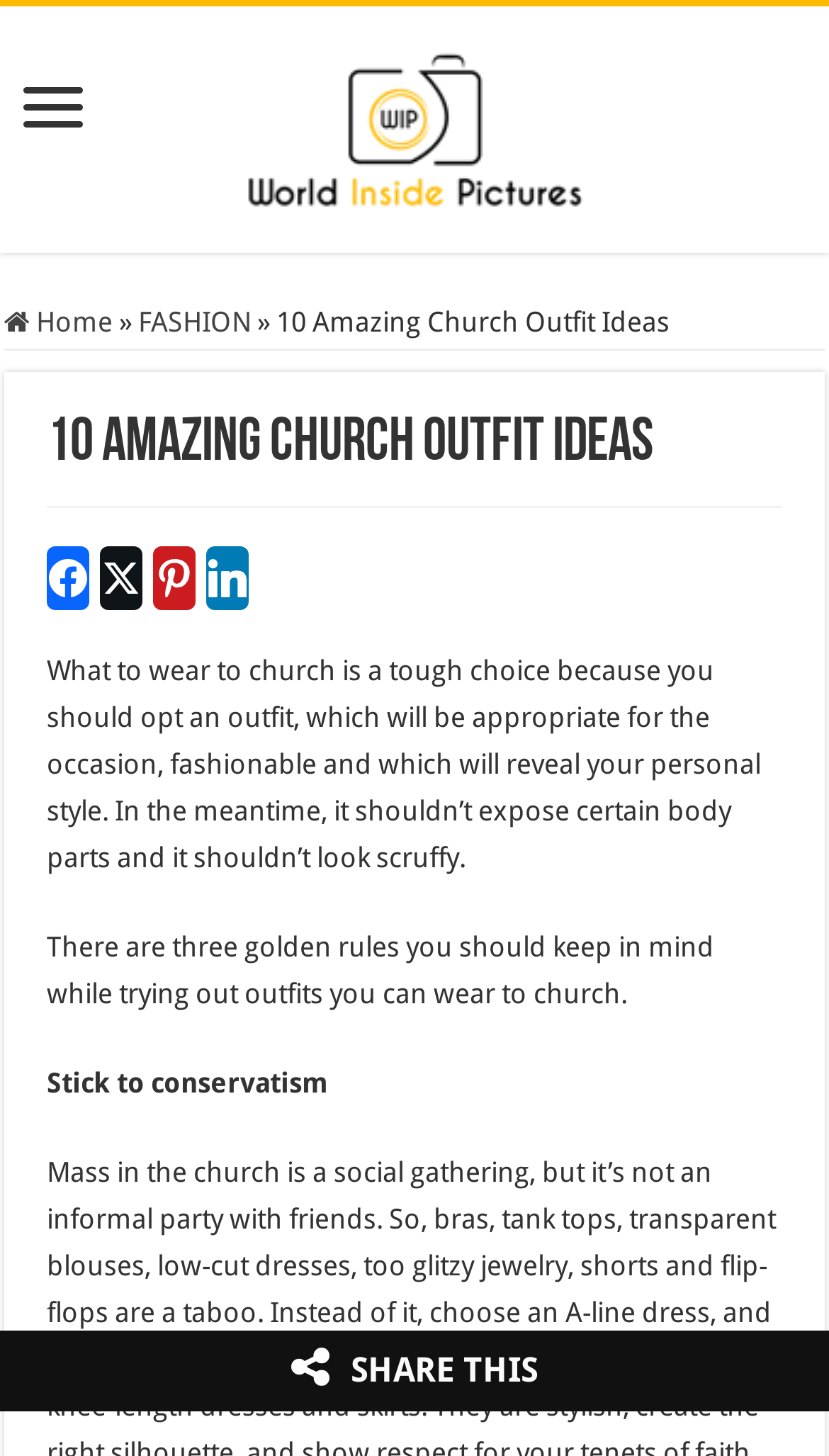Use a single word or phrase to answer this question: 
How many social media sharing options are available?

4